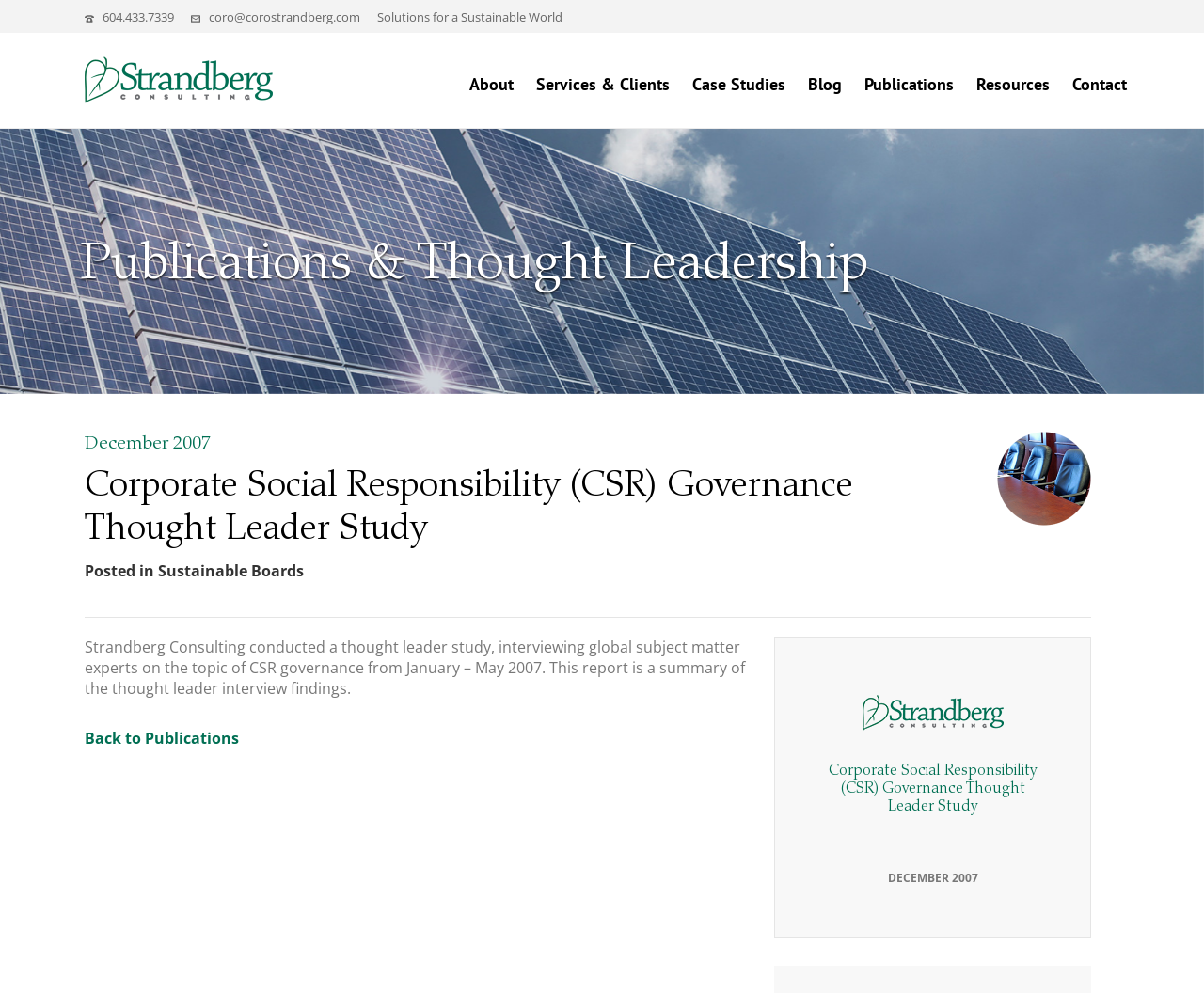Kindly determine the bounding box coordinates for the clickable area to achieve the given instruction: "View the 'Corporate Social Responsibility (CSR) Governance Thought Leader Study' report".

[0.07, 0.466, 0.763, 0.552]